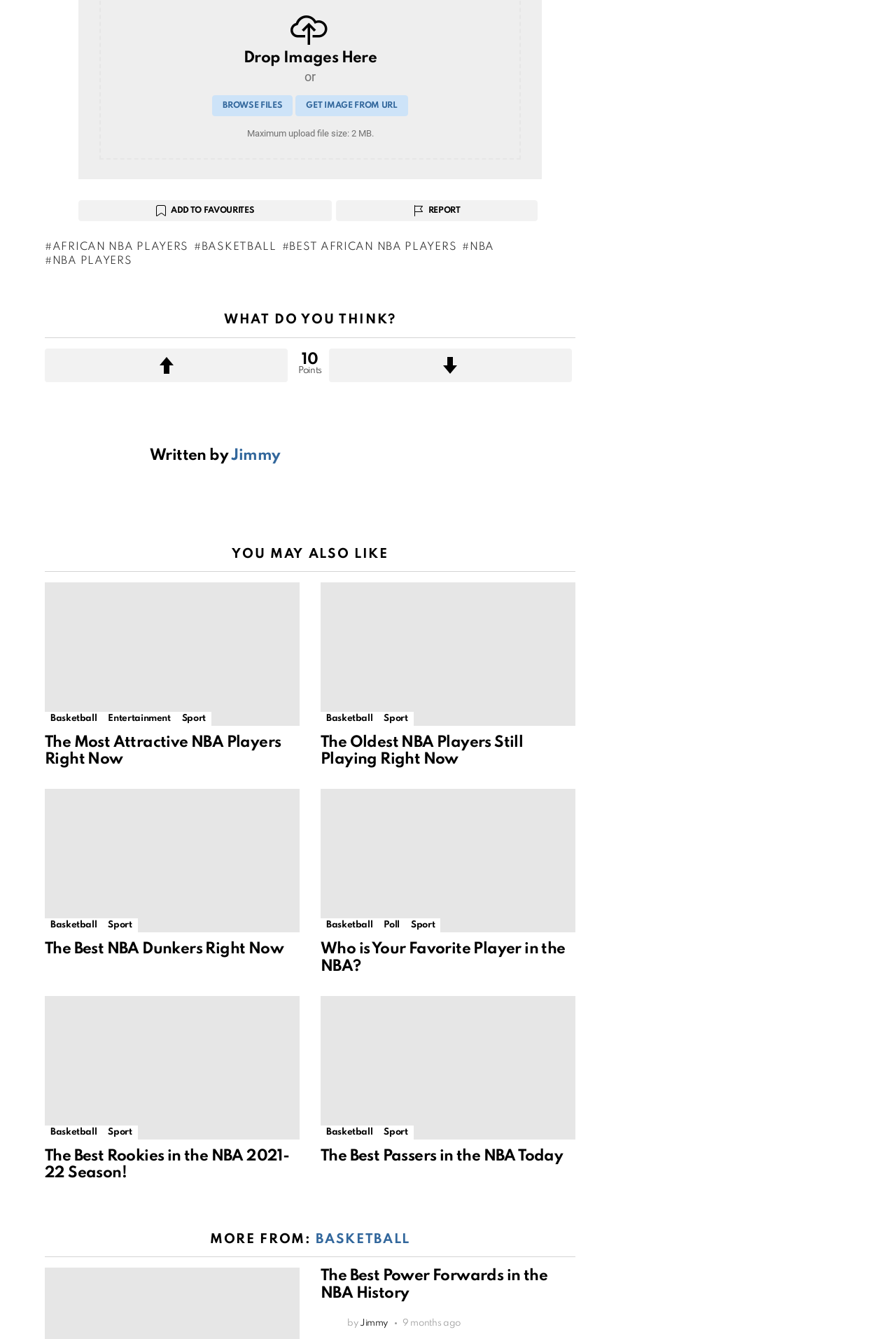Please determine the bounding box coordinates of the element to click in order to execute the following instruction: "Get image from URL". The coordinates should be four float numbers between 0 and 1, specified as [left, top, right, bottom].

[0.33, 0.071, 0.455, 0.087]